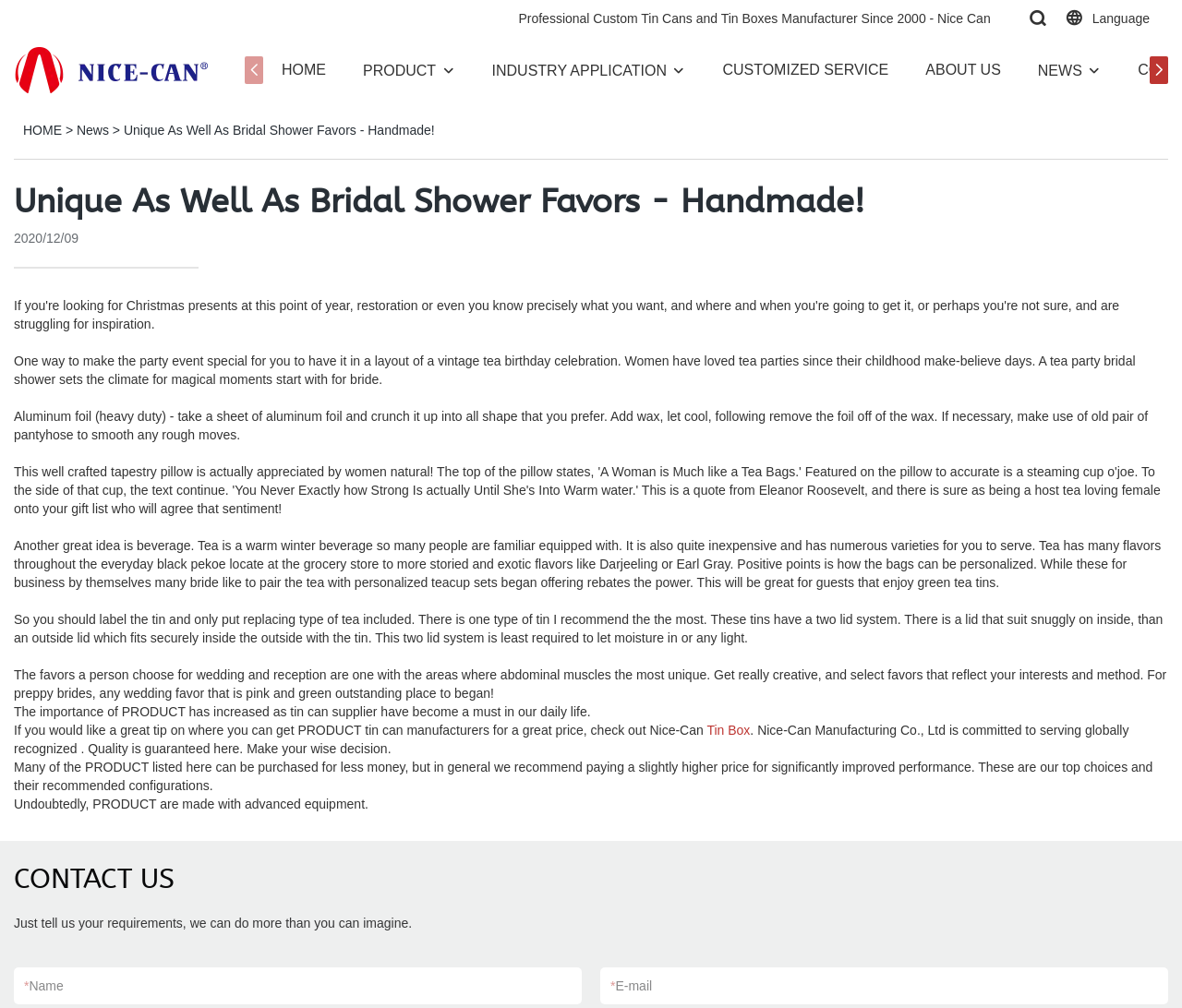Offer an in-depth caption of the entire webpage.

This webpage appears to be a product-focused website, specifically showcasing tin cans and tin boxes manufactured by Nice-Can. At the top of the page, there is a header section with a company logo and a navigation menu consisting of six links: HOME, PRODUCT, INDUSTRY APPLICATION, CUSTOMIZED SERVICE, ABOUT US, and NEWS.

Below the header, there is a prominent heading that reads "Unique As Well As Bridal Shower Favors - Handmade!" which suggests that the webpage is highlighting a specific product or service related to bridal shower favors.

The main content area of the webpage is divided into several sections. The first section discusses the idea of hosting a vintage tea party bridal shower, with a brief description of how to create a unique and memorable event. This section is followed by a series of paragraphs that provide tips and ideas for planning a successful bridal shower, including suggestions for beverages, decorations, and party favors.

Throughout the main content area, there are several links and references to Nice-Can's products, including tea tins and tin boxes. There are also several static text elements that provide additional information about the company and its products, such as the importance of quality and the benefits of using advanced equipment in manufacturing.

At the bottom of the page, there is a contact form with two required fields: Name and E-mail. This suggests that the webpage is encouraging visitors to get in touch with the company for more information or to place an order.

Overall, the webpage appears to be a product-focused website that is showcasing Nice-Can's tin cans and tin boxes, while also providing helpful tips and ideas for planning a successful bridal shower.